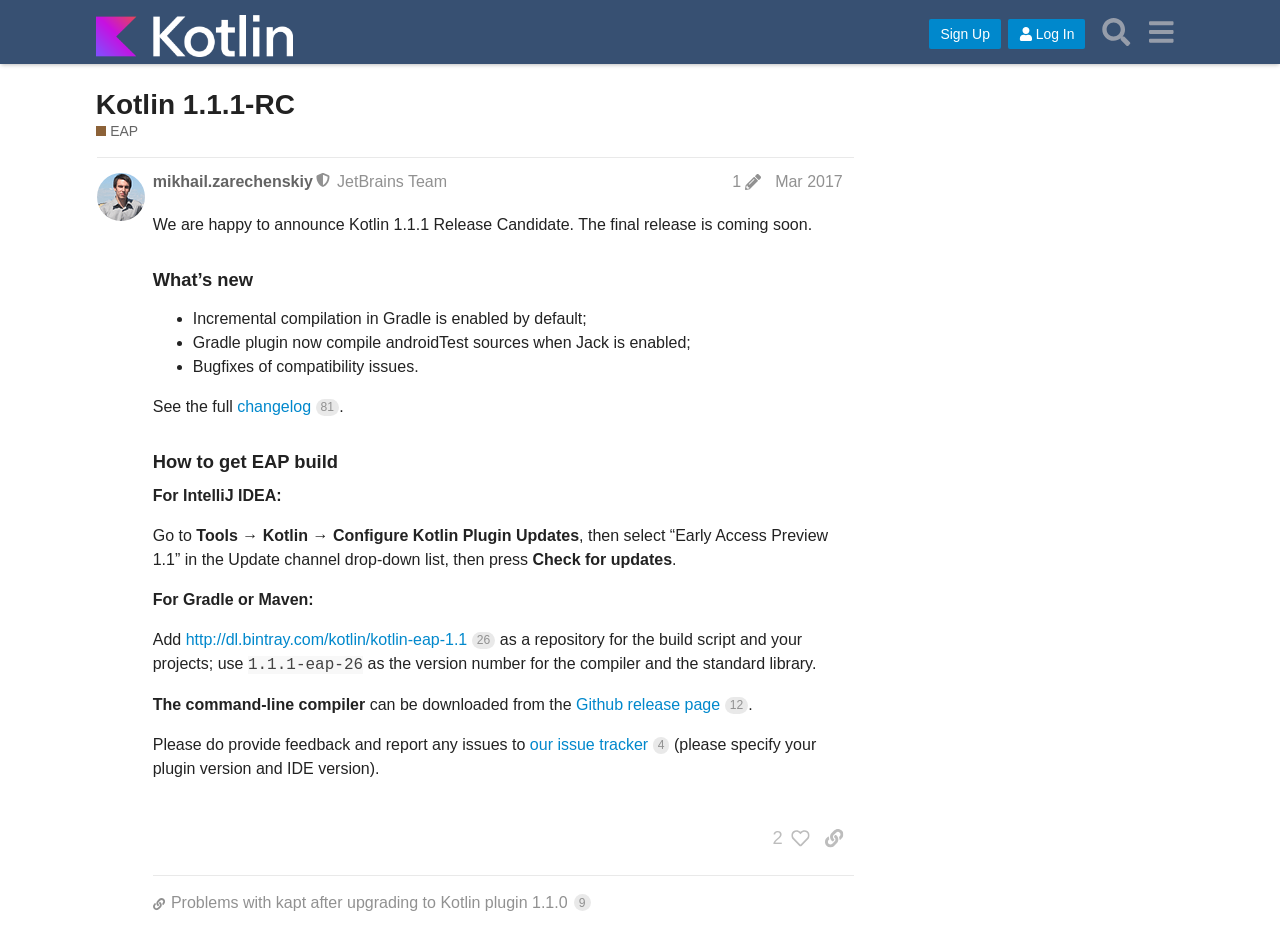Determine the bounding box coordinates of the region I should click to achieve the following instruction: "Sign up". Ensure the bounding box coordinates are four float numbers between 0 and 1, i.e., [left, top, right, bottom].

[0.726, 0.02, 0.782, 0.052]